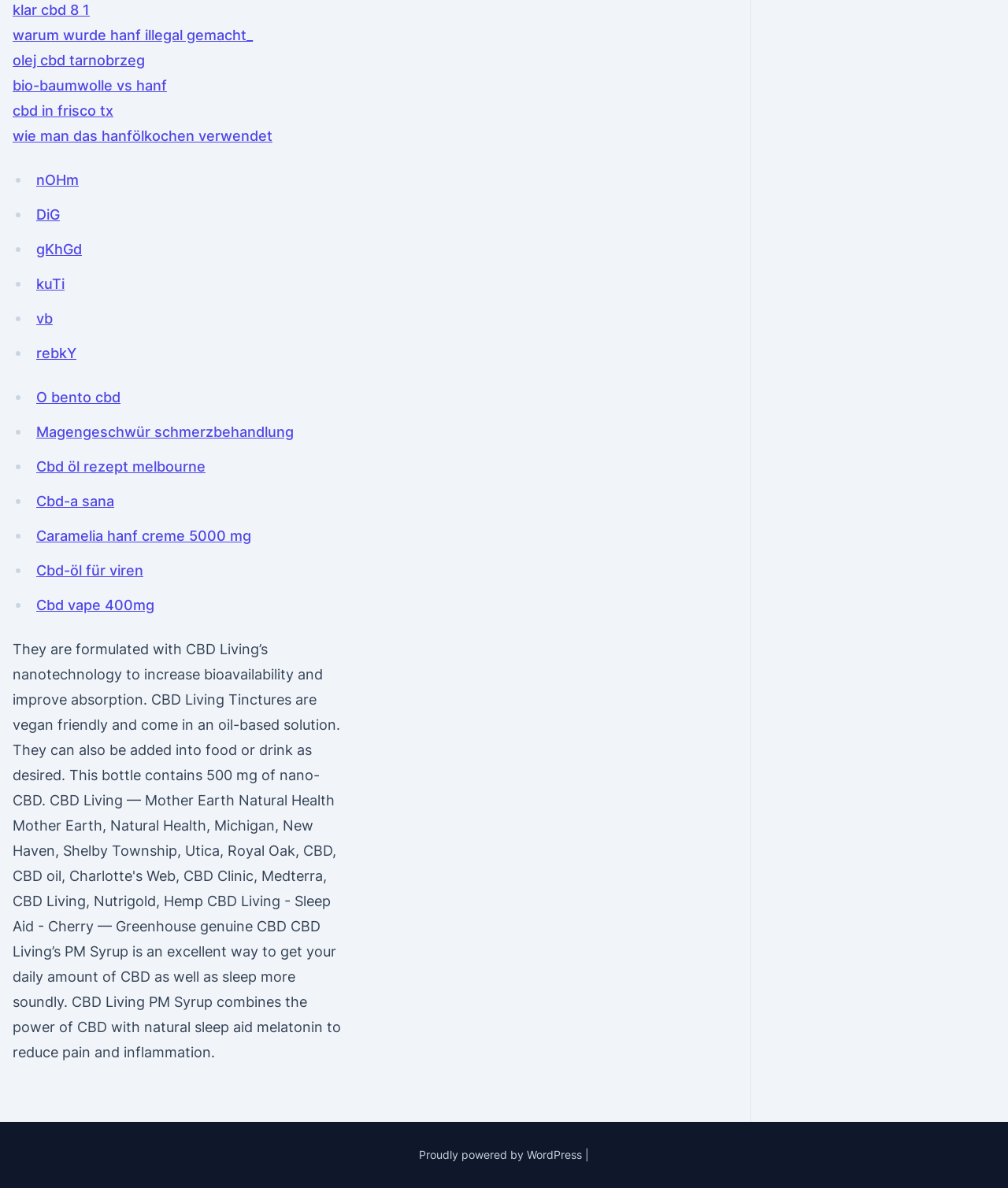Could you locate the bounding box coordinates for the section that should be clicked to accomplish this task: "Check out the link about Magengeschwür schmerzbehandlung".

[0.036, 0.356, 0.291, 0.37]